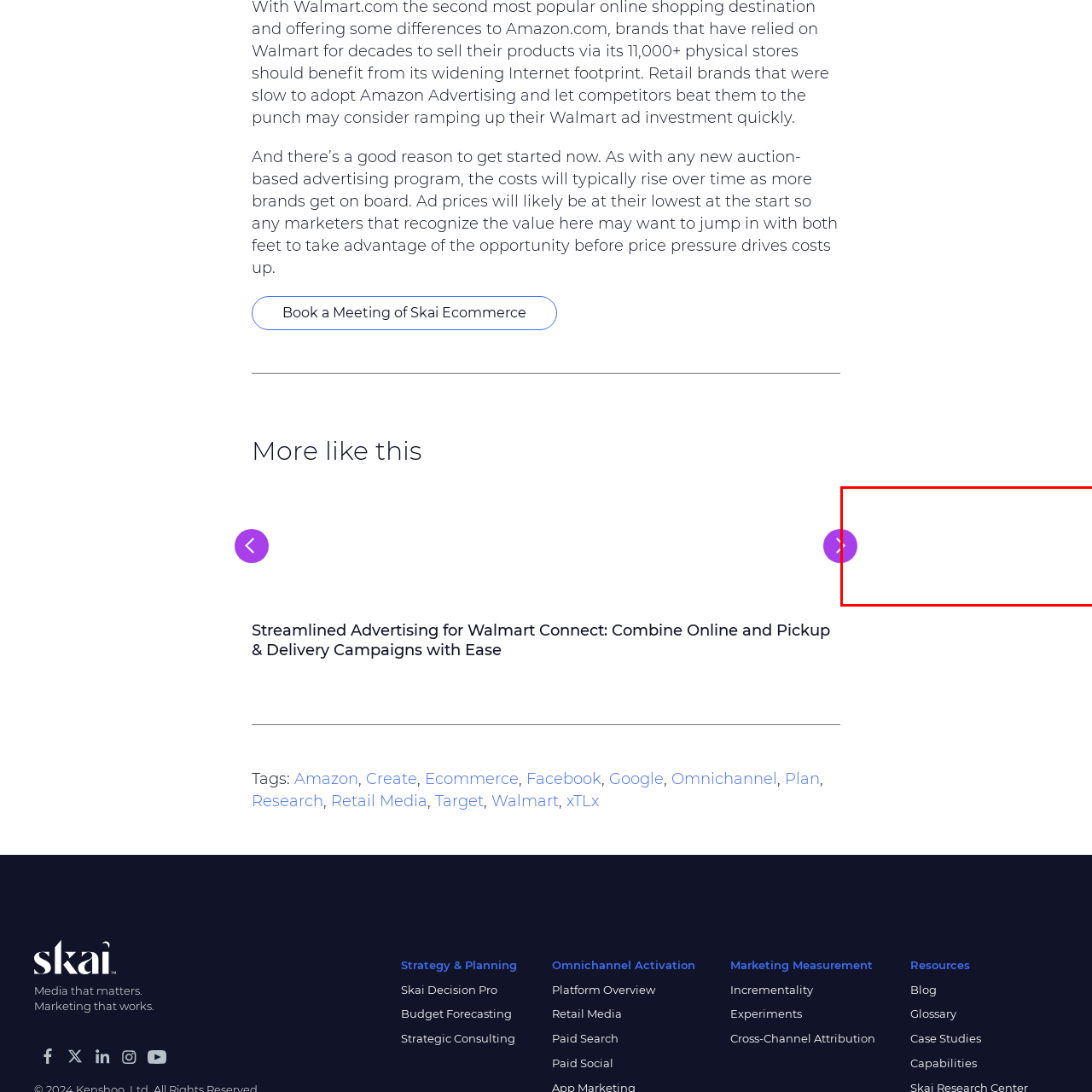Observe the image segment inside the red bounding box and answer concisely with a single word or phrase: What does the arrow icon symbolize?

Progression and movement